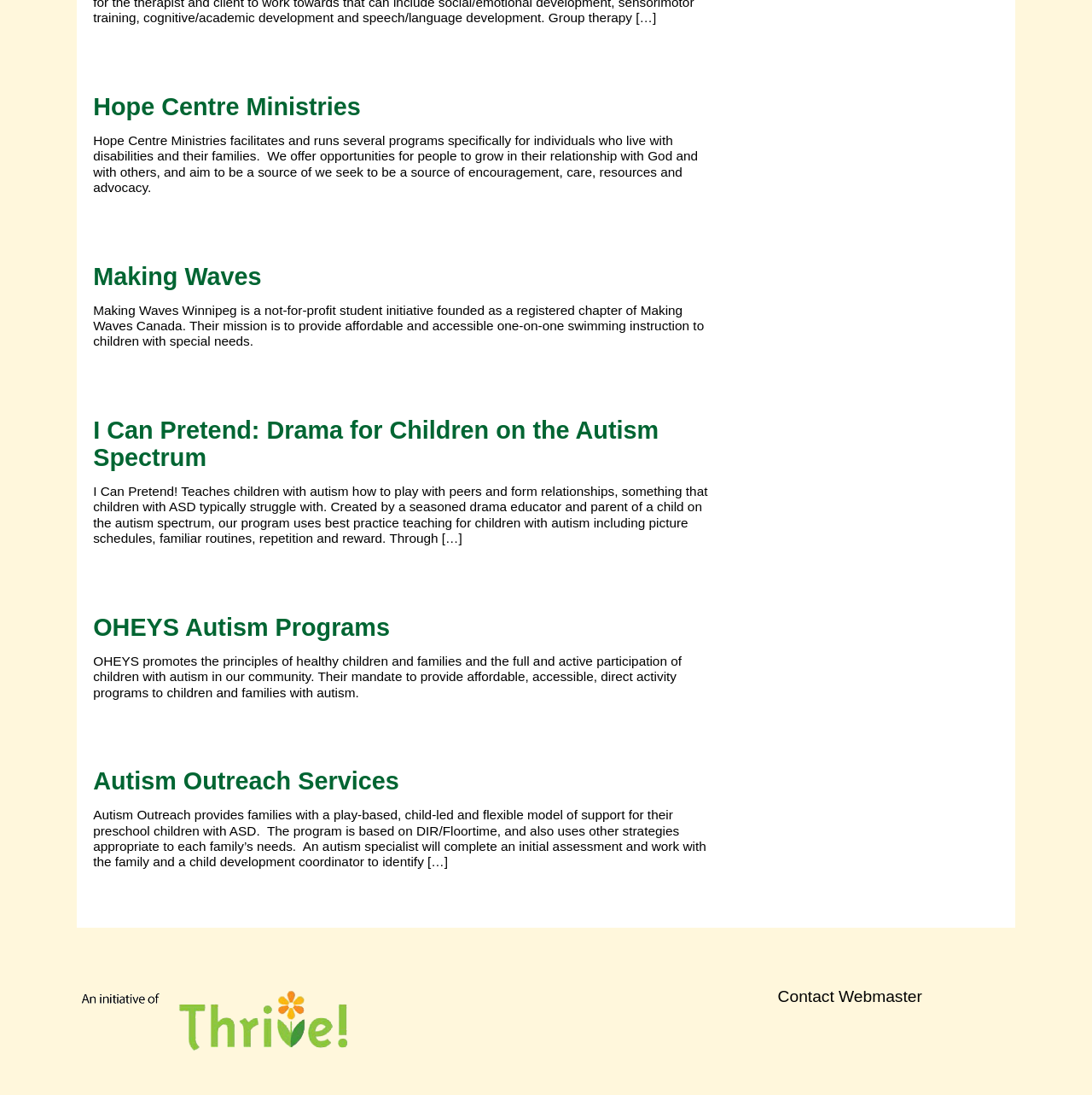Given the webpage screenshot and the description, determine the bounding box coordinates (top-left x, top-left y, bottom-right x, bottom-right y) that define the location of the UI element matching this description: Autism Outreach Services

[0.085, 0.701, 0.365, 0.726]